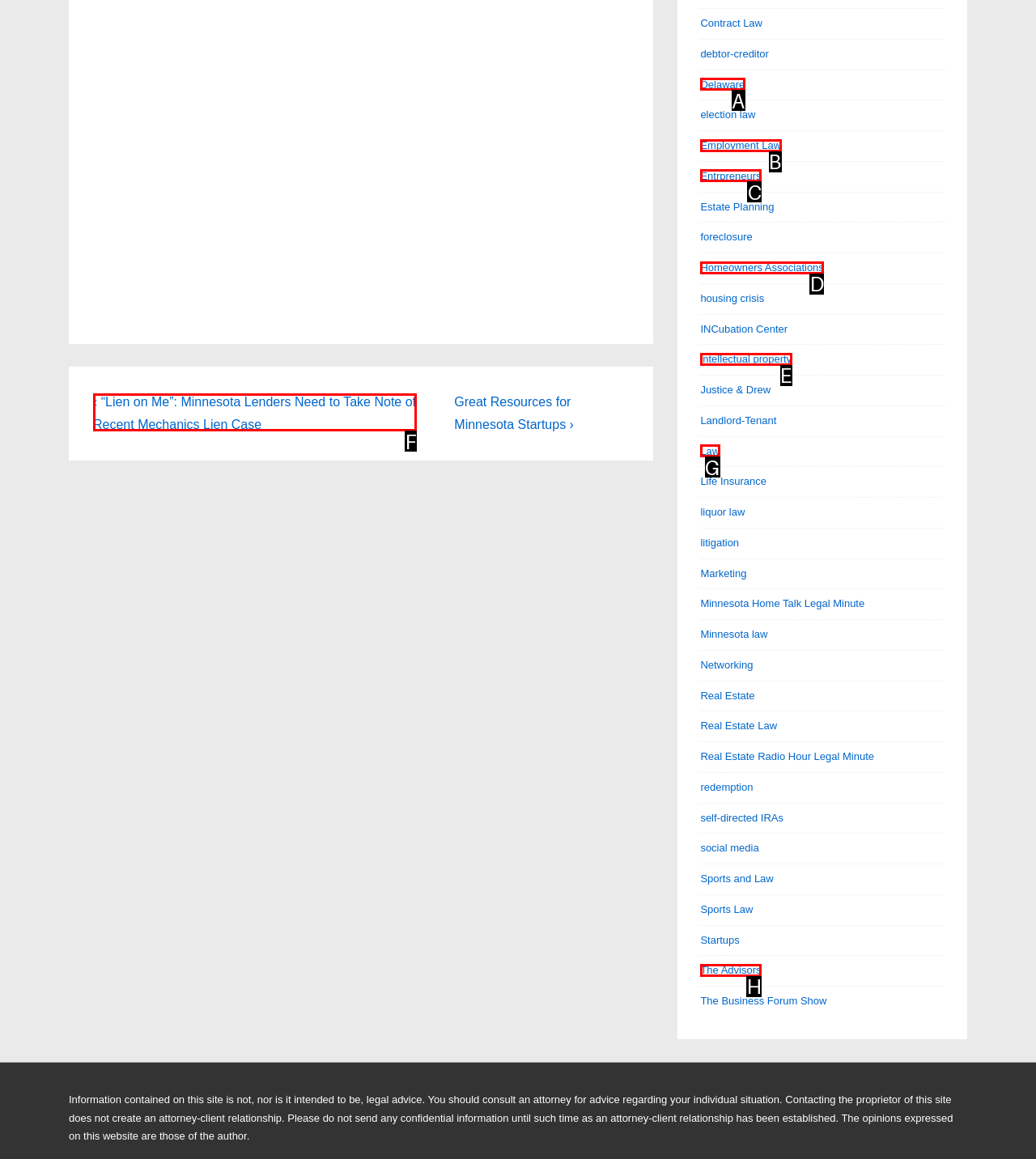Select the letter of the UI element you need to click to complete this task: Share the article on social media.

None